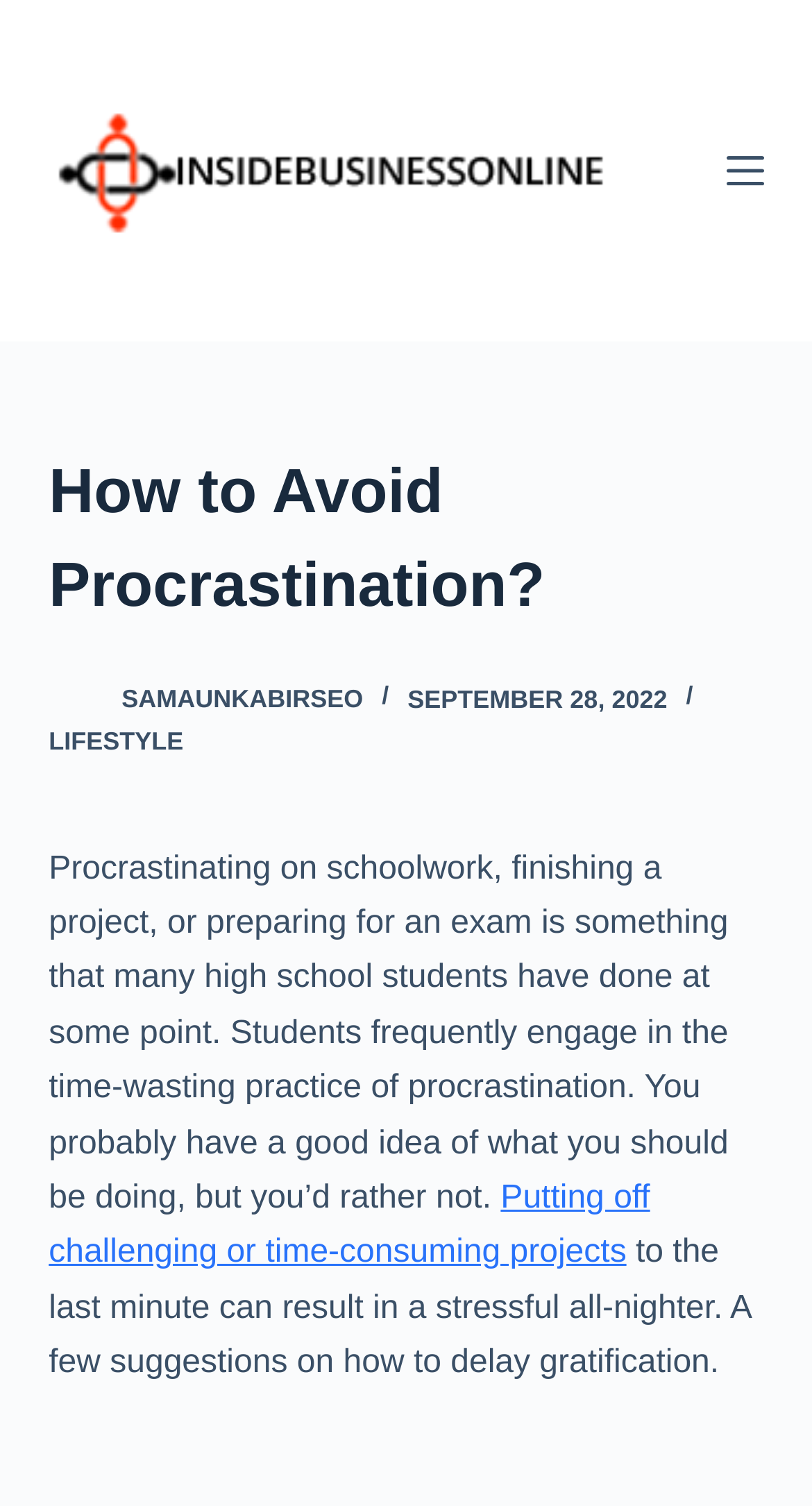Explain the contents of the webpage comprehensively.

This webpage is about avoiding procrastination, specifically targeting high school students. At the top left corner, there is a logo of "Insidebusinessonline" with a link to skip to the content. On the top right corner, there is a button to open an off-canvas menu. 

Below the logo, there is a header section with a heading "How to Avoid Procrastination?" in the center. Underneath the heading, there are two links with images, "samaunkabirseo" and "SAMAUNKABIRSEO", positioned side by side. To the right of these links, there is a time stamp "SEPTEMBER 28, 2022". 

Further down, there is a paragraph of text that explains how procrastination is a common issue among high school students, and how it can lead to stressful all-nighters. Below this paragraph, there is a link "Putting off challenging or time-consuming projects" followed by another paragraph of text that continues to discuss the consequences of procrastination and suggests ways to delay gratification.